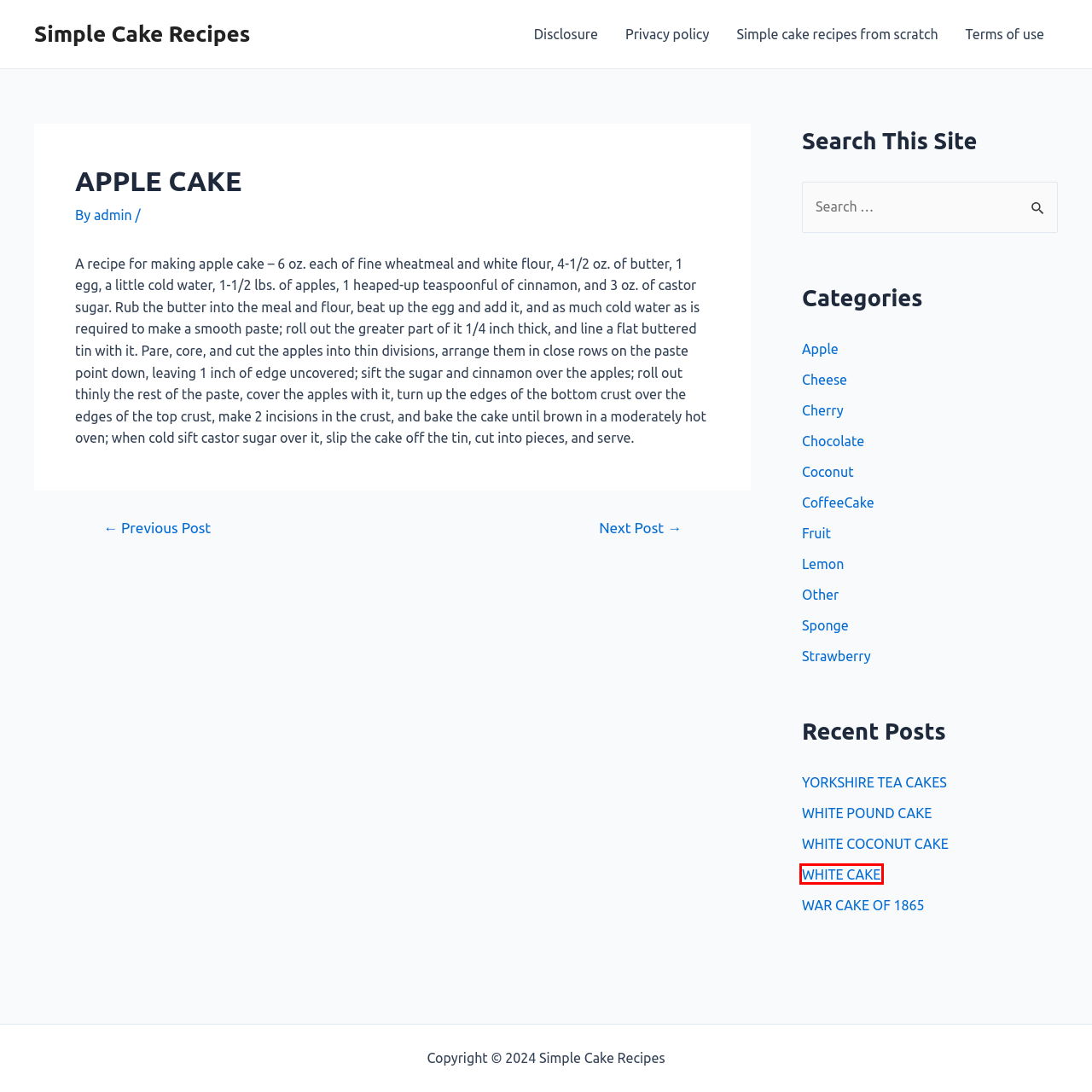Examine the screenshot of a webpage with a red bounding box around an element. Then, select the webpage description that best represents the new page after clicking the highlighted element. Here are the descriptions:
A. WHITE POUND CAKE – Simple Cake Recipes
B. Chocolate – Simple Cake Recipes
C. WHITE CAKE – Simple Cake Recipes
D. CoffeeCake – Simple Cake Recipes
E. Disclosure – Simple Cake Recipes
F. Sponge – Simple Cake Recipes
G. Coconut – Simple Cake Recipes
H. Cherry – Simple Cake Recipes

C